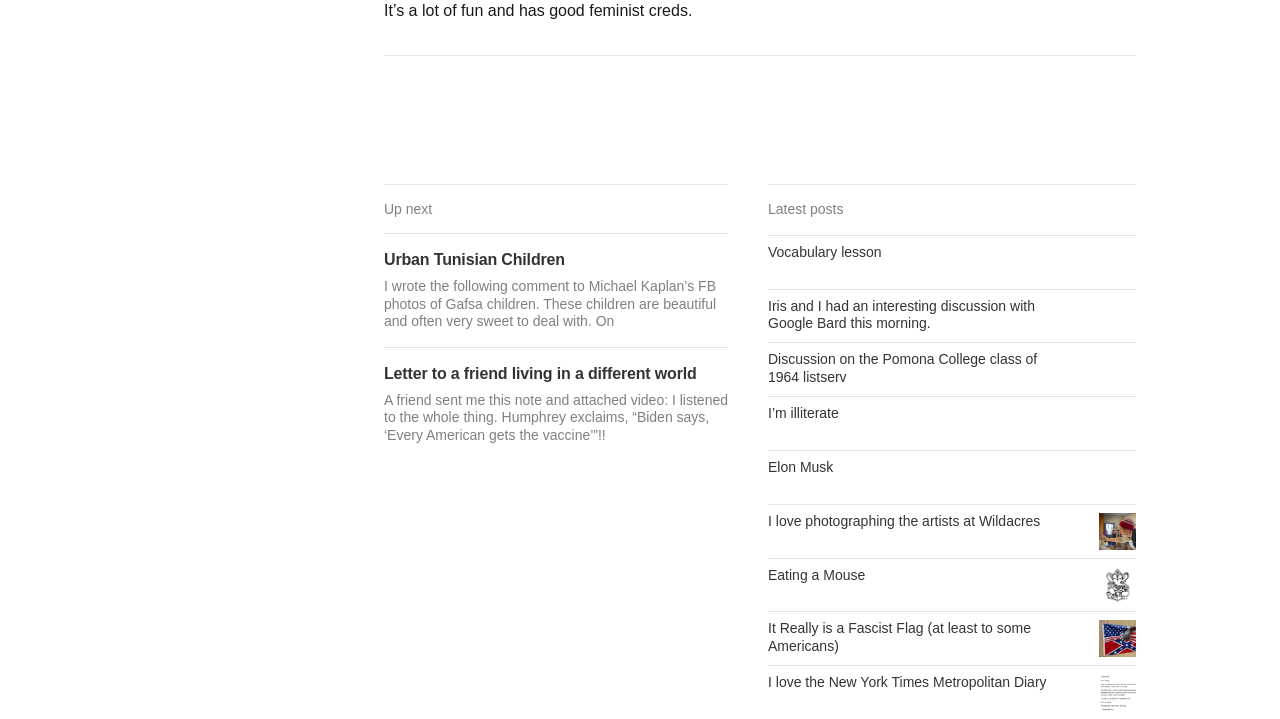Please identify the bounding box coordinates of the element's region that should be clicked to execute the following instruction: "Read the comment about Urban Tunisian Children". The bounding box coordinates must be four float numbers between 0 and 1, i.e., [left, top, right, bottom].

[0.3, 0.325, 0.569, 0.482]